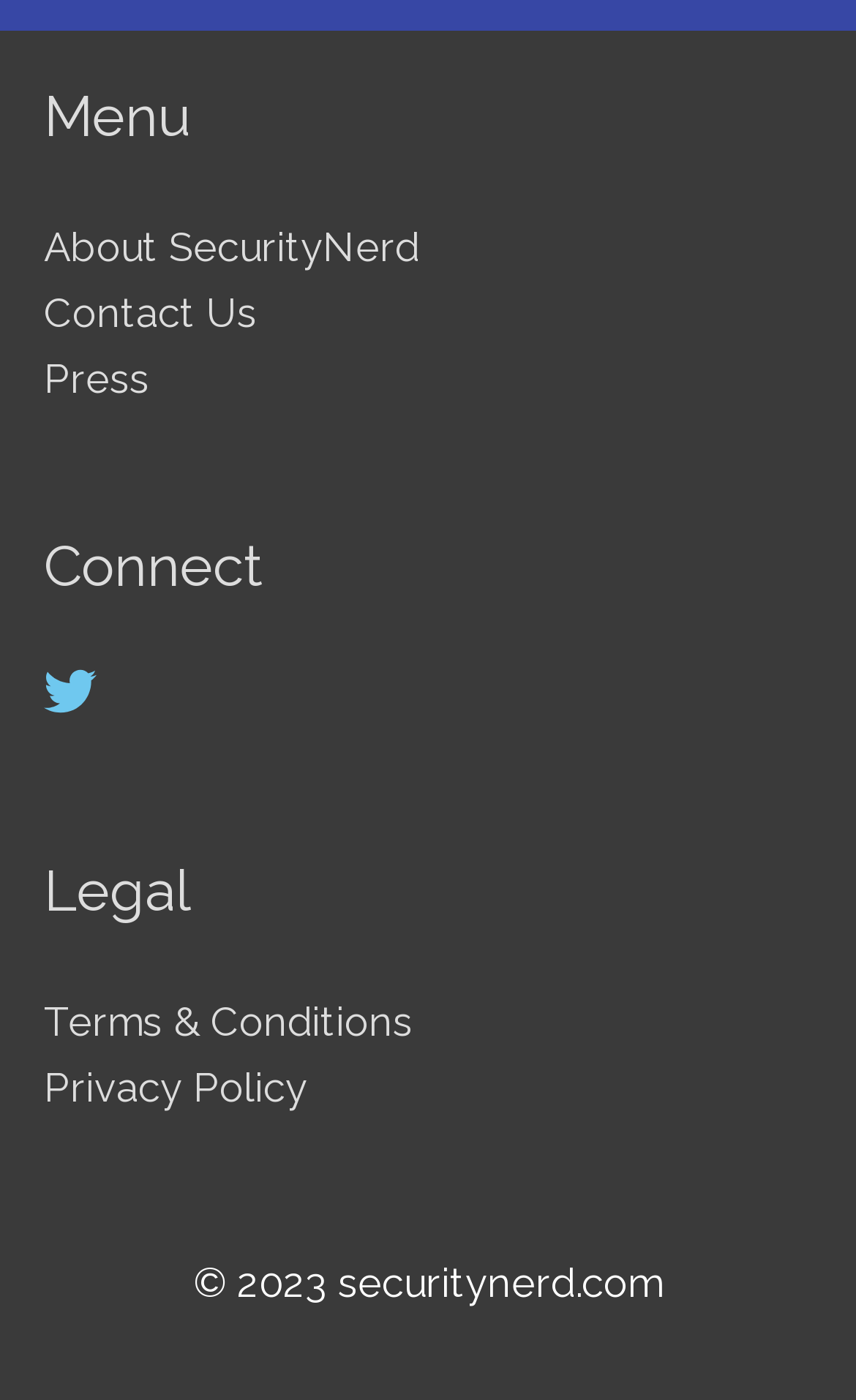Respond to the question below with a single word or phrase:
What is the last link in the Legal section?

Privacy Policy